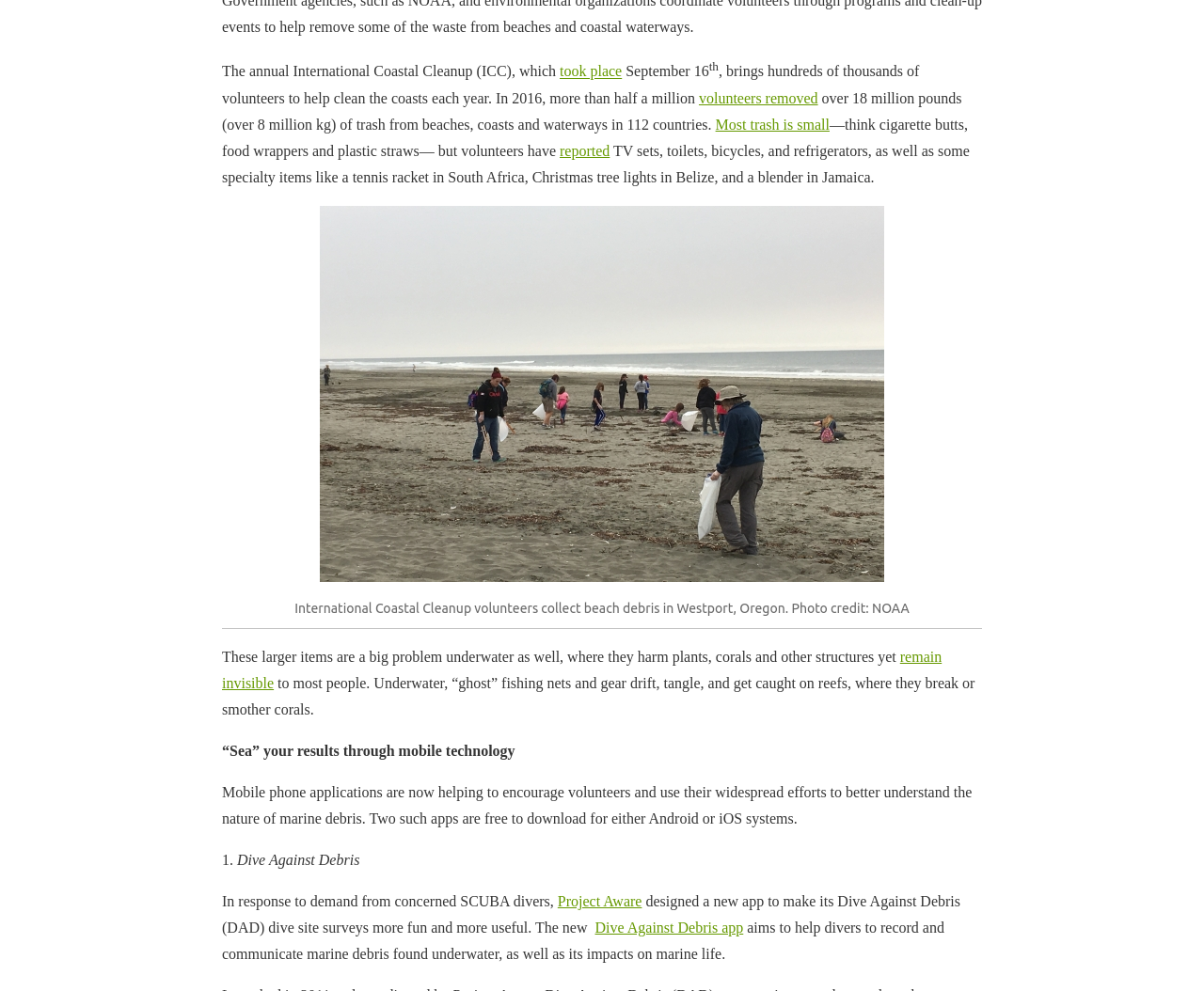Reply to the question with a single word or phrase:
How many mobile phone applications are mentioned in the text?

Two